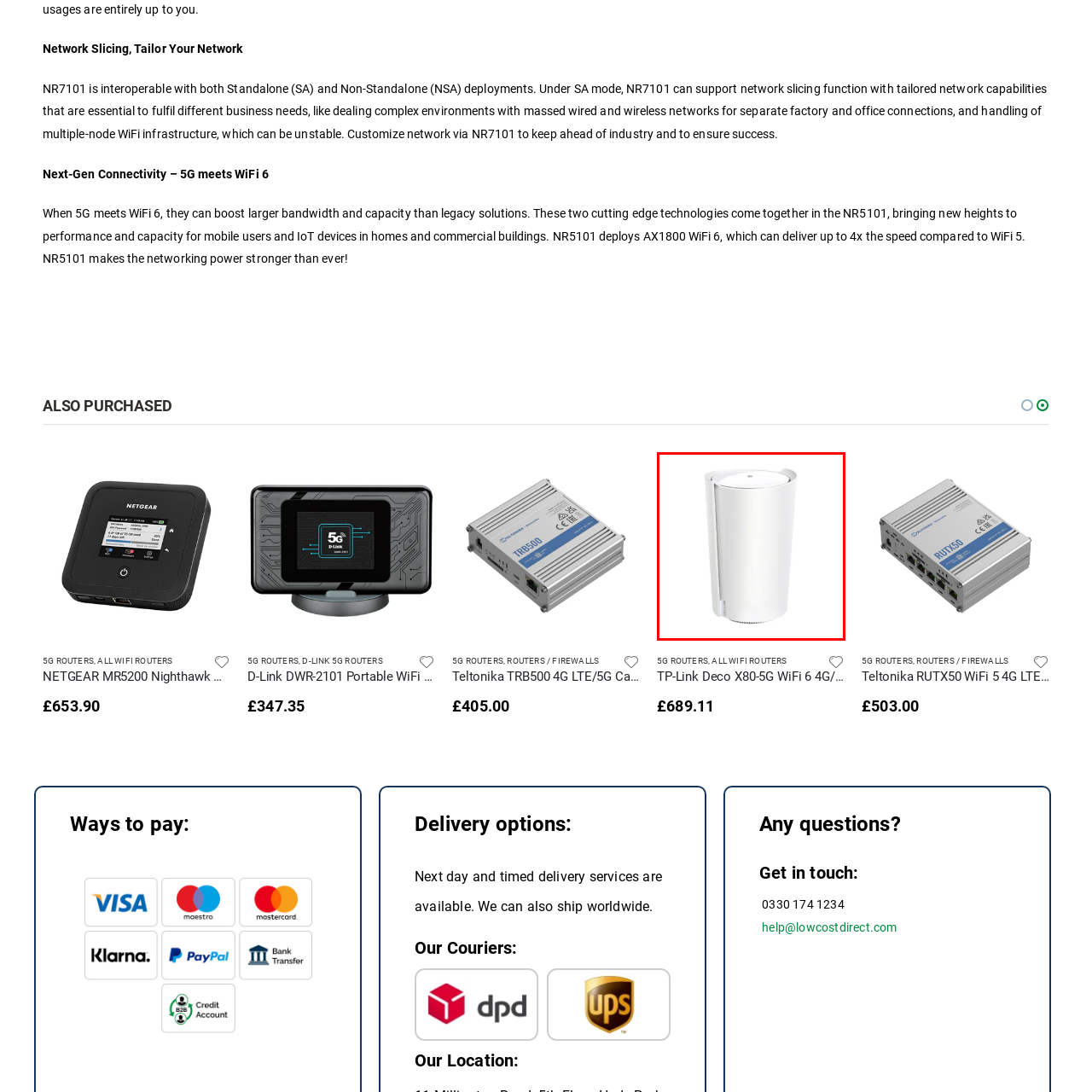What is the price of the device?
Take a close look at the image highlighted by the red bounding box and answer the question thoroughly based on the details you see.

The caption explicitly states that the device is priced at £866.67, making it clear what the cost of the router is.